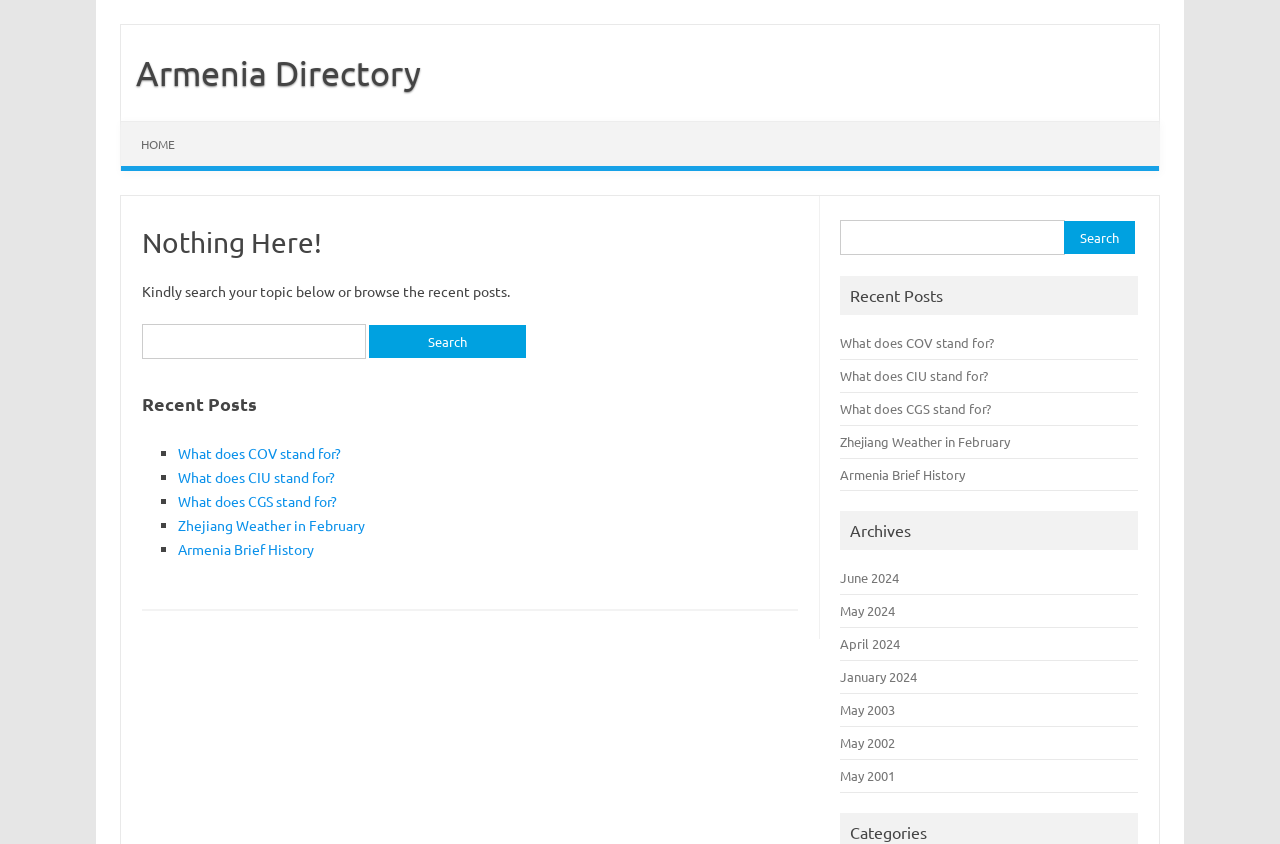What is the last archive link listed on the page?
Look at the image and respond with a one-word or short-phrase answer.

May 2001